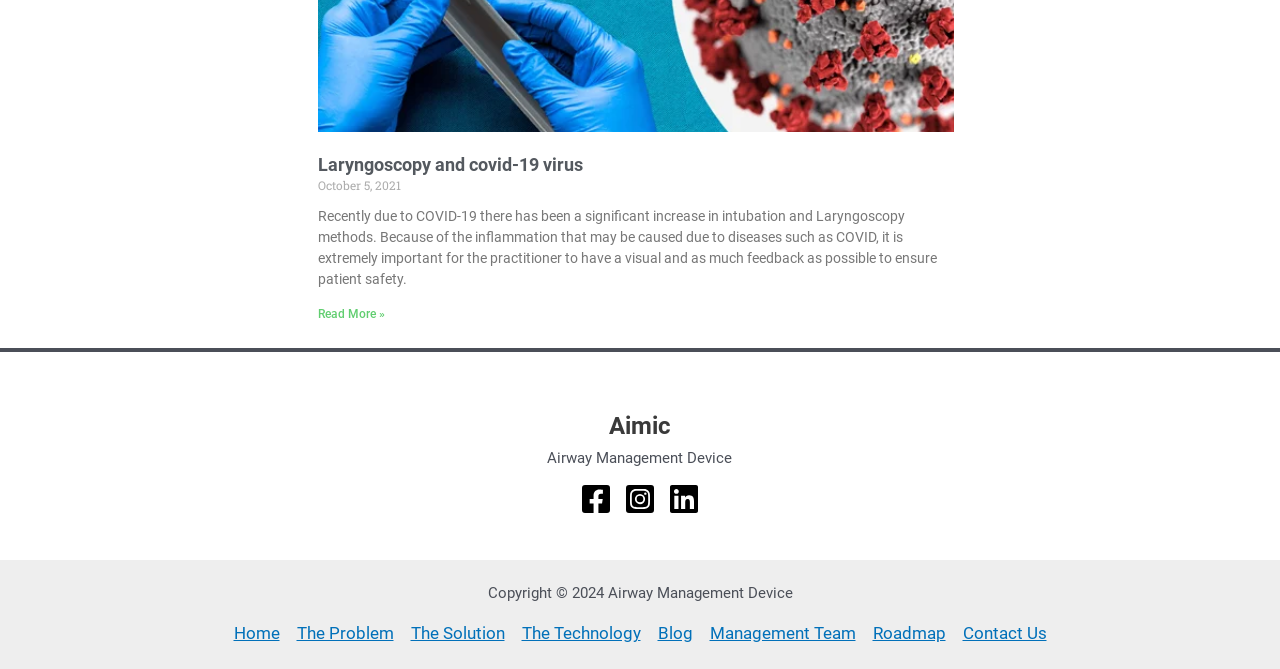Utilize the details in the image to give a detailed response to the question: What is the date of the latest article?

I found the date of the latest article by looking at the text 'October 5, 2021' which is located below the heading 'Laryngoscopy and covid-19 virus'.